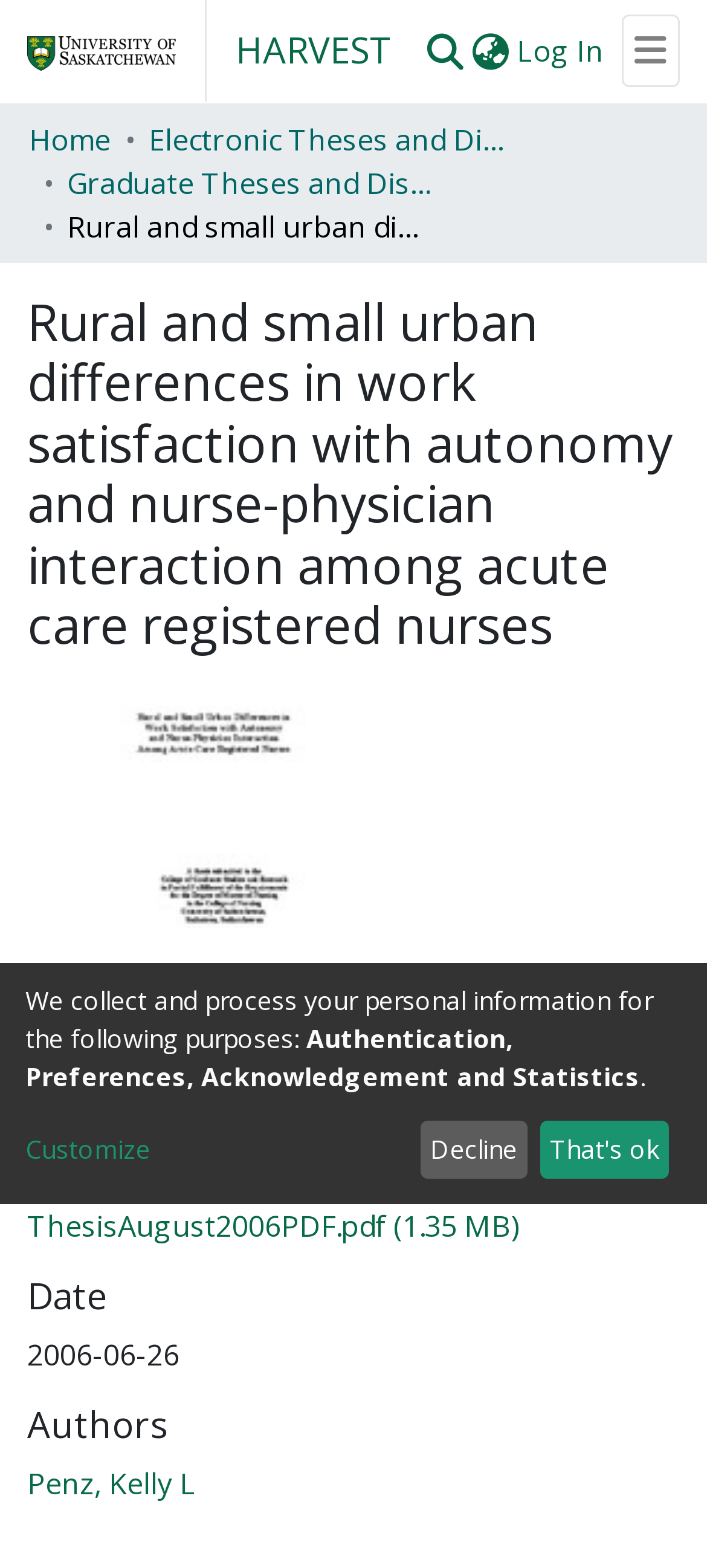Please find and report the bounding box coordinates of the element to click in order to perform the following action: "Log in". The coordinates should be expressed as four float numbers between 0 and 1, in the format [left, top, right, bottom].

[0.726, 0.02, 0.859, 0.045]